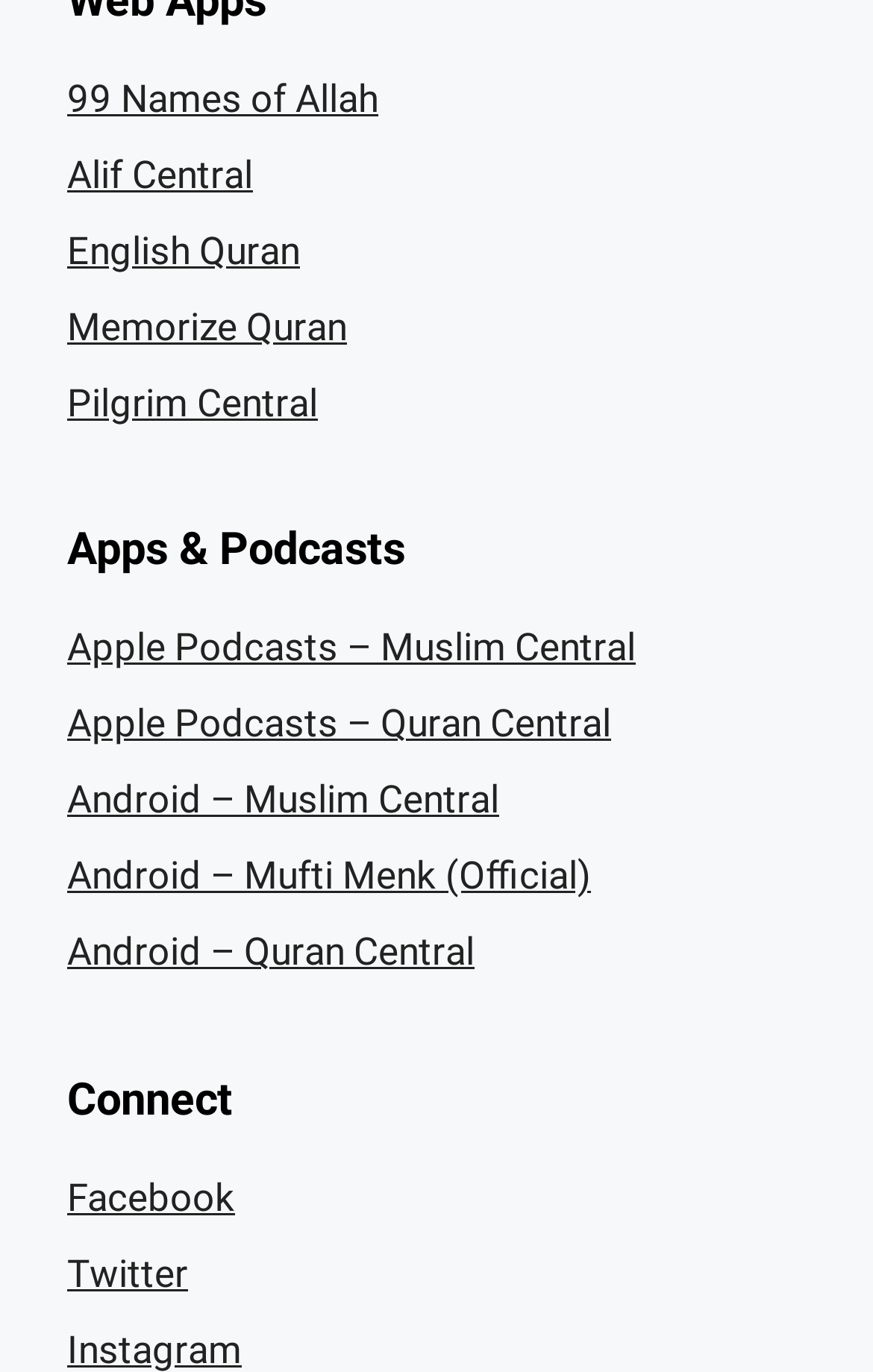Please identify the bounding box coordinates of the element I need to click to follow this instruction: "Visit 99 Names of Allah".

[0.077, 0.055, 0.433, 0.088]